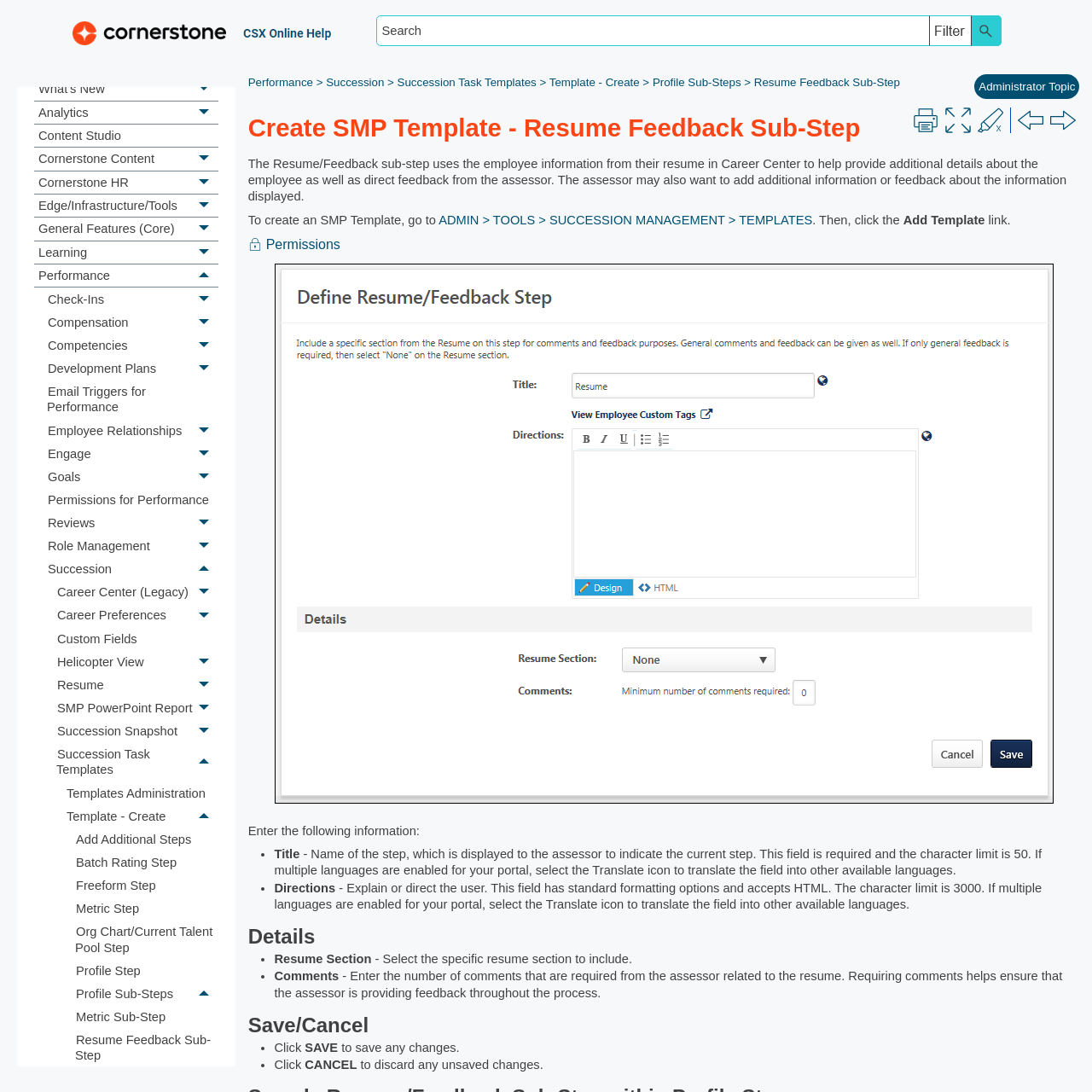Direct your attention to the image marked by the red boundary, What is the purpose of the icon? Provide a single word or phrase in response.

representing resume or job application